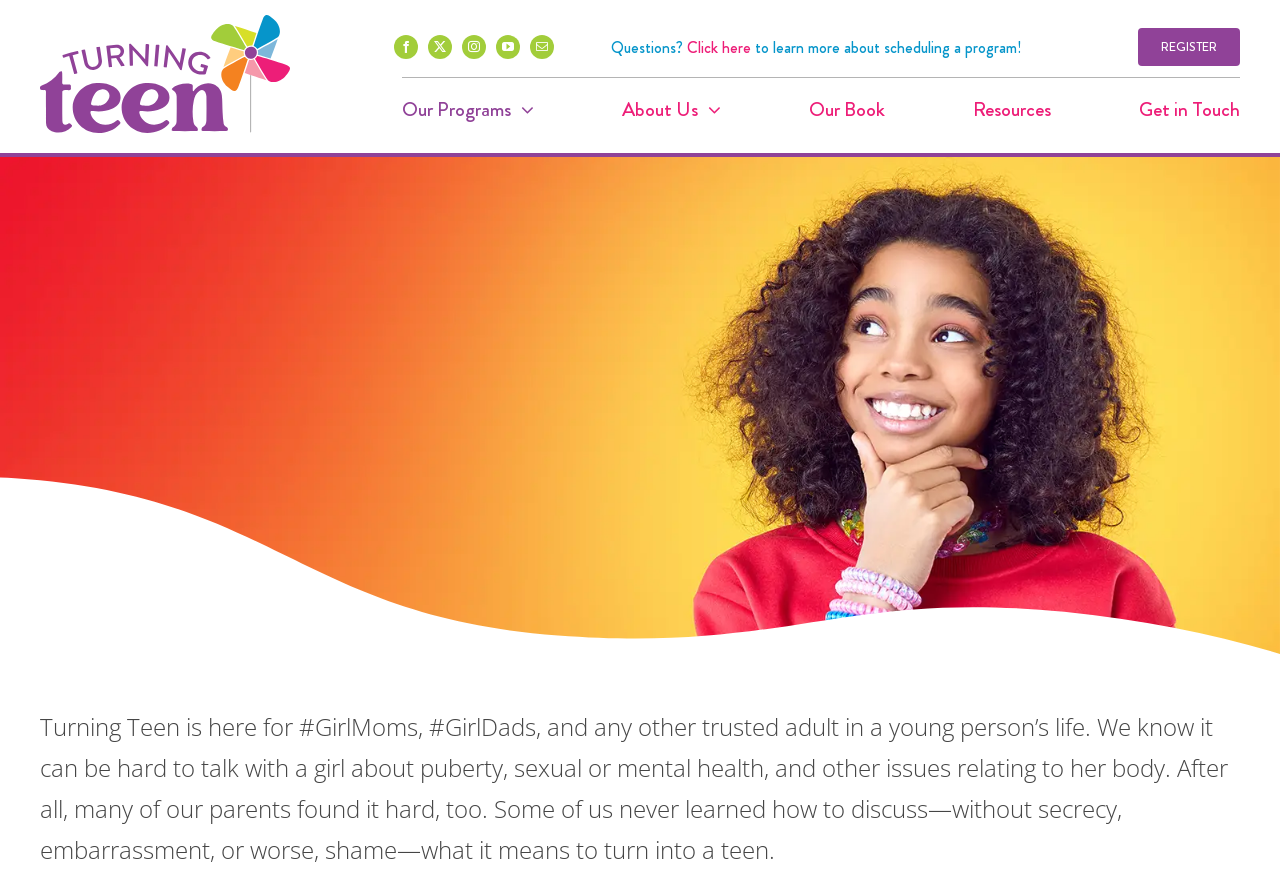How many social media links are there? Based on the screenshot, please respond with a single word or phrase.

5